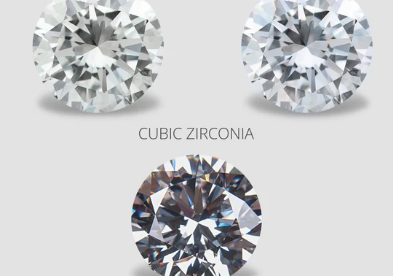What is the purpose of the image?
Refer to the image and give a detailed response to the question.

The image serves as an illustrative comparison point, emphasizing the allure and beauty of cubic zirconia while subtly reinforcing the narrative around different gemstone options available in the market, thereby allowing viewers to compare and appreciate the similarities and distinctions between cubic zirconia and diamonds.